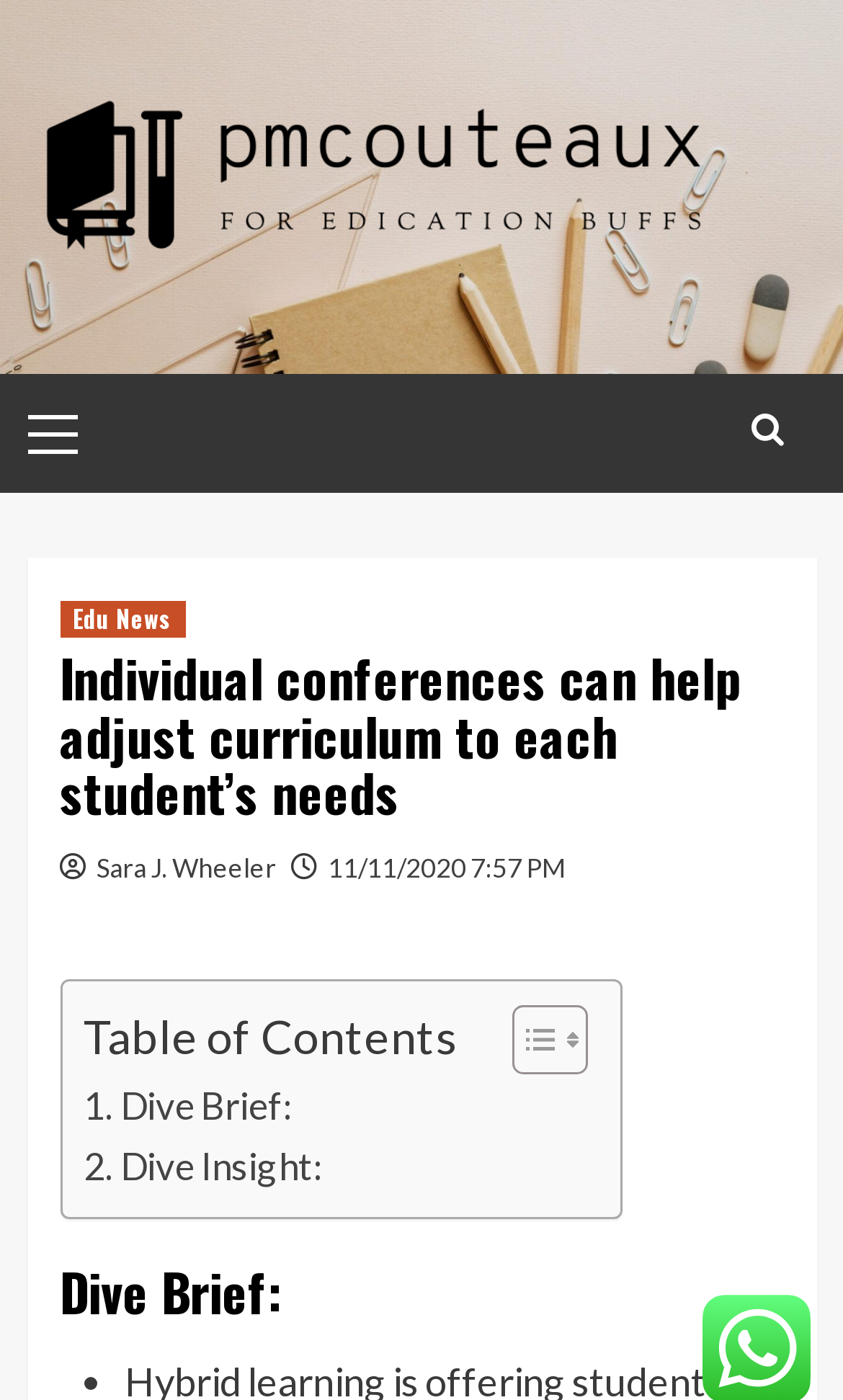Using the format (top-left x, top-left y, bottom-right x, bottom-right y), and given the element description, identify the bounding box coordinates within the screenshot: 11/11/2020 7:57 PM

[0.388, 0.608, 0.671, 0.631]